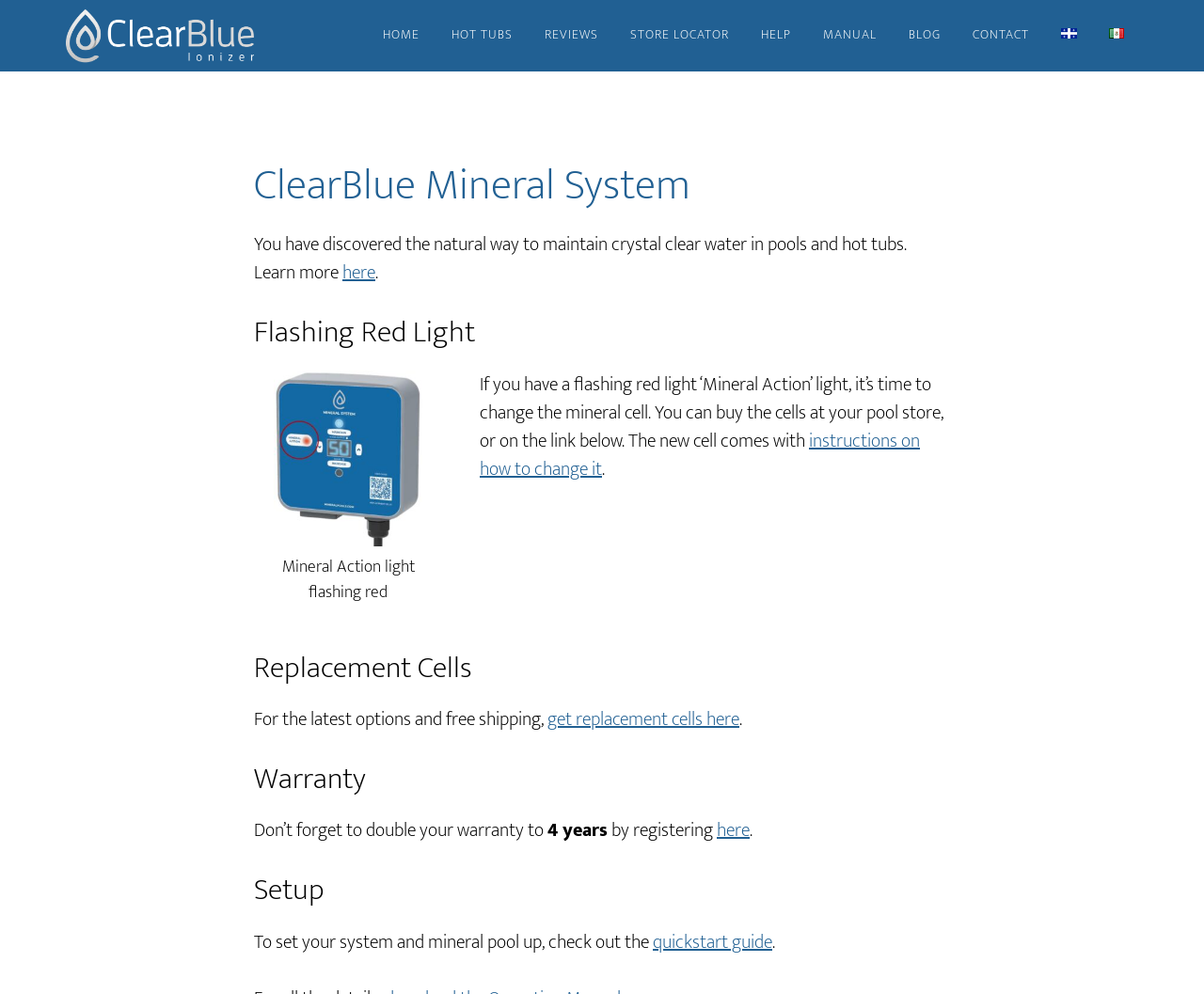Please predict the bounding box coordinates (top-left x, top-left y, bottom-right x, bottom-right y) for the UI element in the screenshot that fits the description: Blog

[0.743, 0.0, 0.793, 0.072]